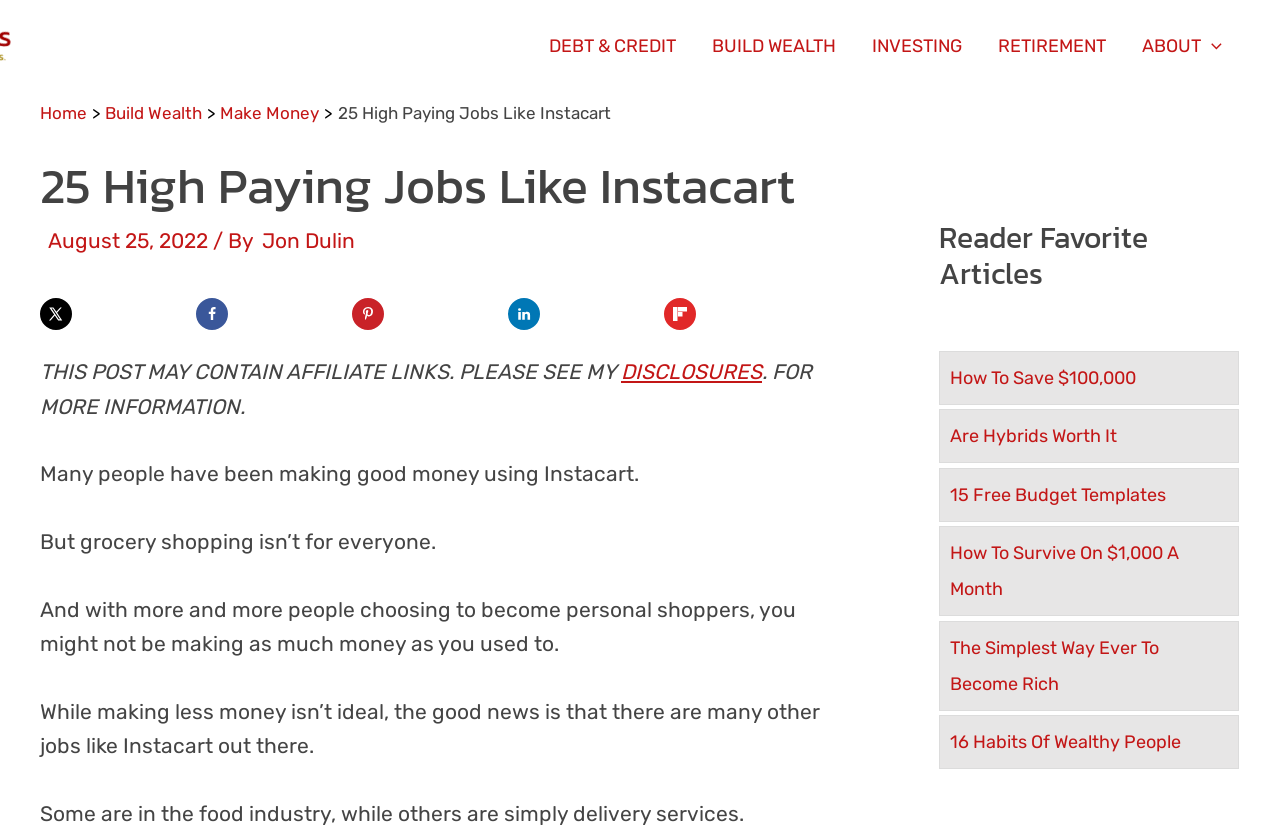Describe in detail what you see on the webpage.

This webpage is about exploring alternative jobs to Instacart, a popular delivery service. The page is divided into several sections. At the top, there is a navigation menu with links to different categories, including "DEBT & CREDIT", "BUILD WEALTH", "INVESTING", and "RETIREMENT". Below this menu, there is a breadcrumbs navigation section with links to "Home", "Build Wealth", and "Make Money".

The main content of the page is headed by a title "25 High Paying Jobs Like Instacart" and a subtitle indicating the date of publication and the author's name. Below this, there are social media sharing links and buttons, including "Share on X", "Share on Facebook", "Save to Pinterest", "Share on LinkedIn", and "Share on Flipboard", each accompanied by a small icon.

The main article starts with a brief introduction to Instacart and the potential for making money through the service. It then explains that with more people becoming personal shoppers, the earning potential may decrease, but there are many other jobs similar to Instacart that can be explored. The article then proceeds to discuss these alternative jobs, which are not explicitly listed in the provided accessibility tree.

On the right-hand side of the page, there are two complementary sections. The top section is headed by "Reader Favorite Articles" and lists several links to popular articles, including "How To Save $100,000", "Are Hybrids Worth It", and "15 Free Budget Templates". The bottom section lists more links to articles, including "How To Survive On $1,000 A Month", "The Simplest Way Ever To Become Rich", and "16 Habits Of Wealthy People".